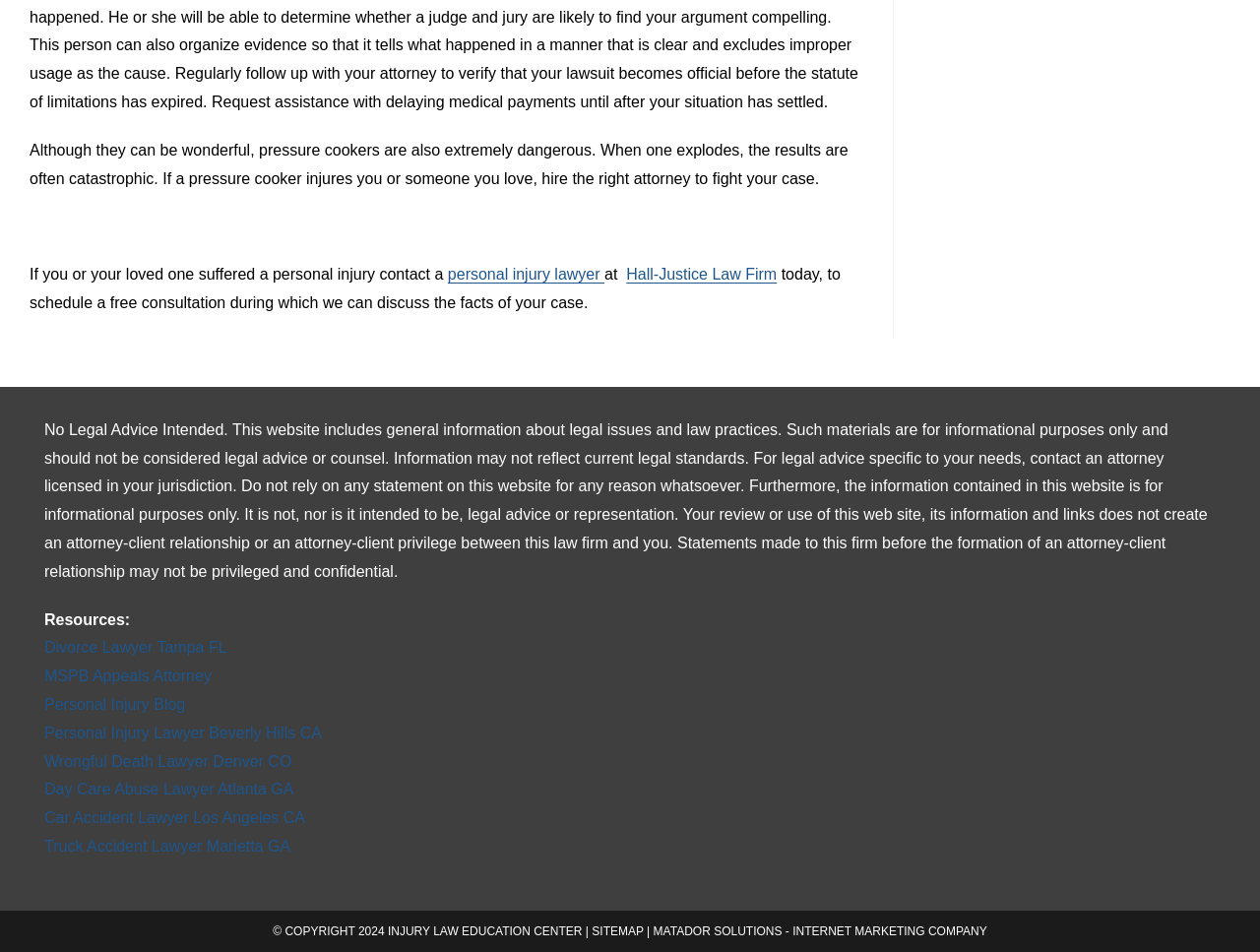Please give a short response to the question using one word or a phrase:
Who is the copyright holder of this webpage?

Injury Law Education Center